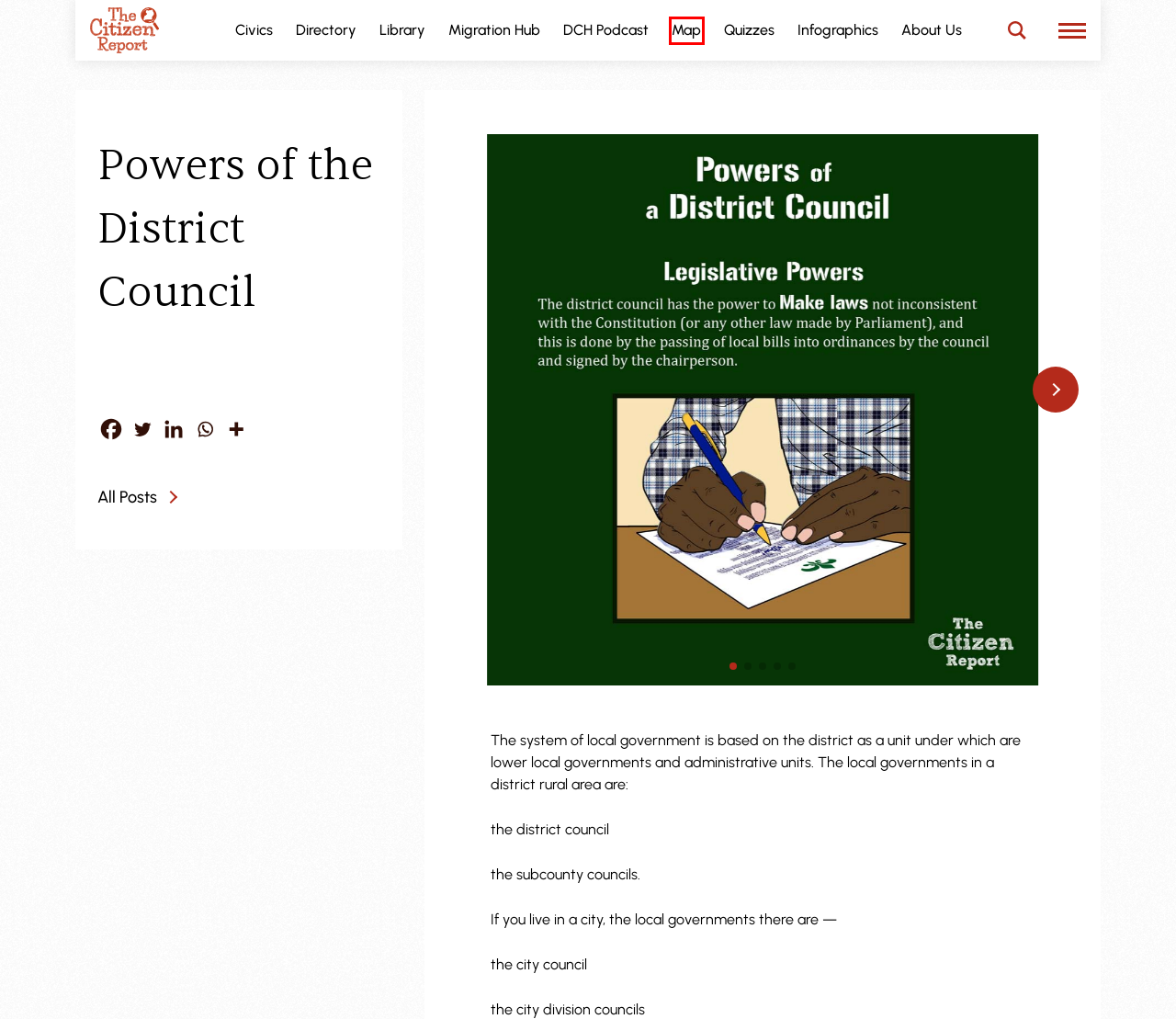Please examine the screenshot provided, which contains a red bounding box around a UI element. Select the webpage description that most accurately describes the new page displayed after clicking the highlighted element. Here are the candidates:
A. Map – The Citizen Report
B. Directory Listings – The Citizen Report
C. About – The Citizen Report
D. Library Items – The Citizen Report
E. Know your government posts – The Citizen Report
F. Podcasts – The Citizen Report
G. Civics – The Citizen Report
H. TCR Quizzes – The Citizen Report

A